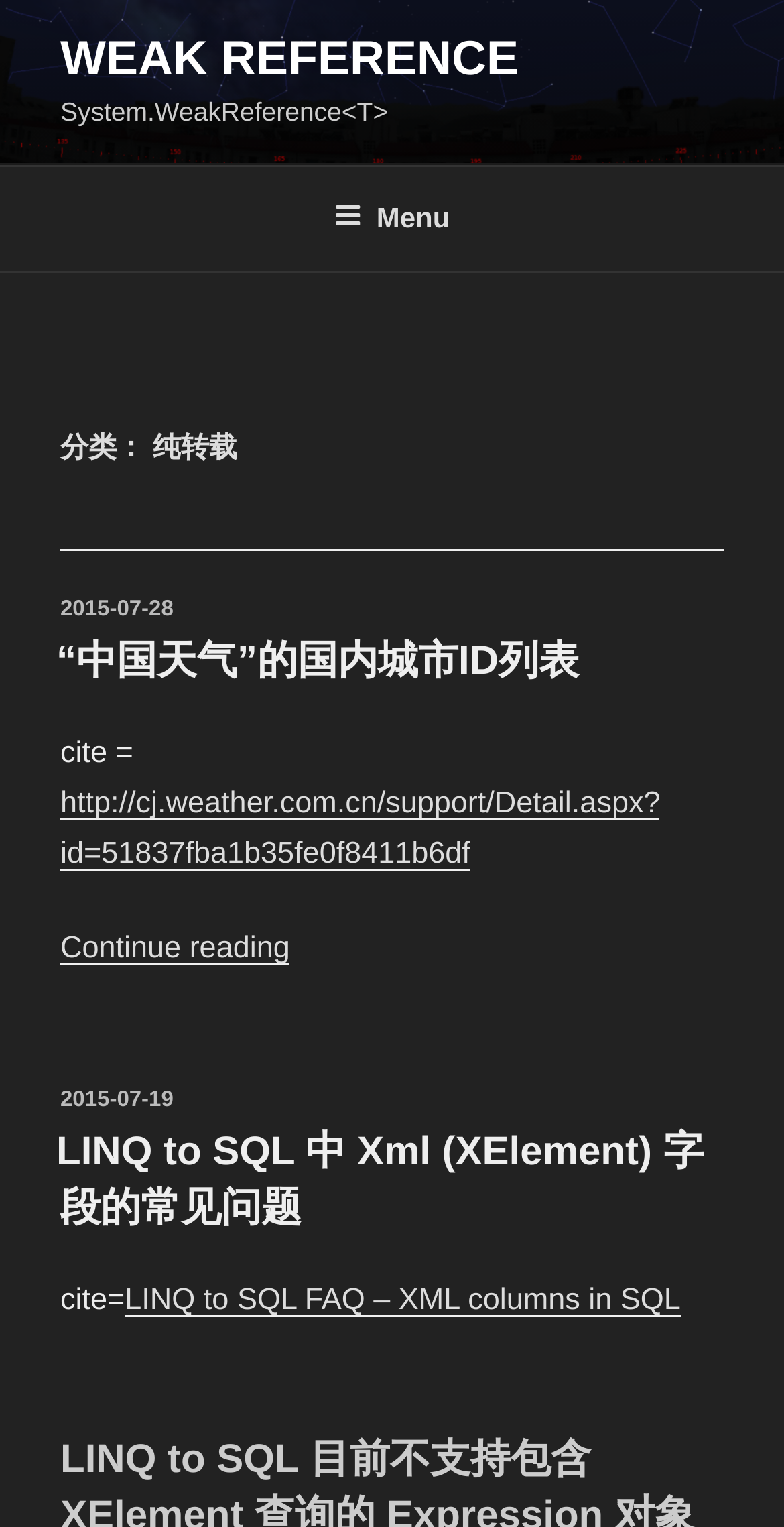Find the UI element described as: "Continue reading ““中国天气”的国内城市ID列表”" and predict its bounding box coordinates. Ensure the coordinates are four float numbers between 0 and 1, [left, top, right, bottom].

[0.077, 0.548, 0.923, 0.633]